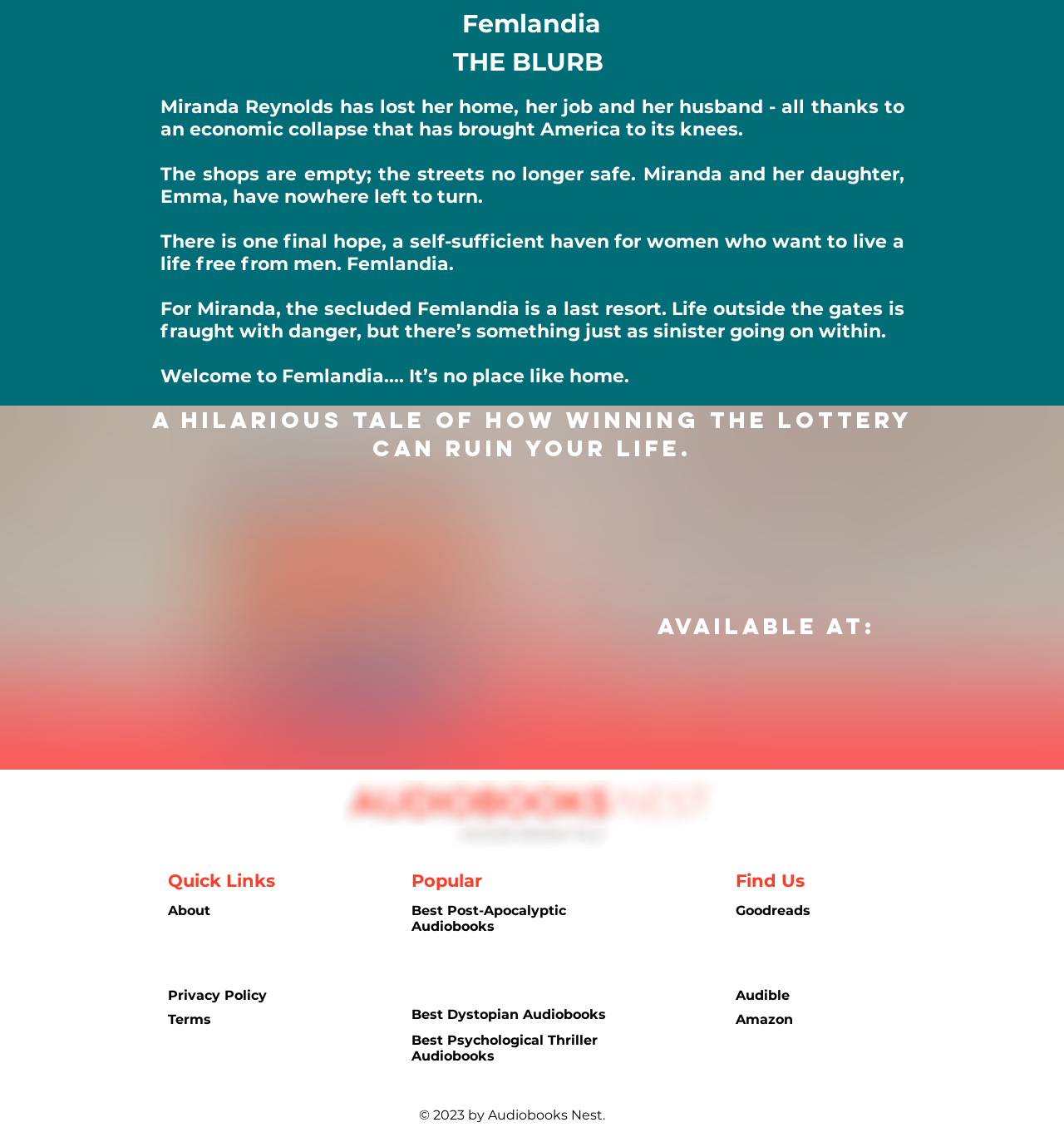Use one word or a short phrase to answer the question provided: 
Where can the book be purchased?

Amazon, Audible